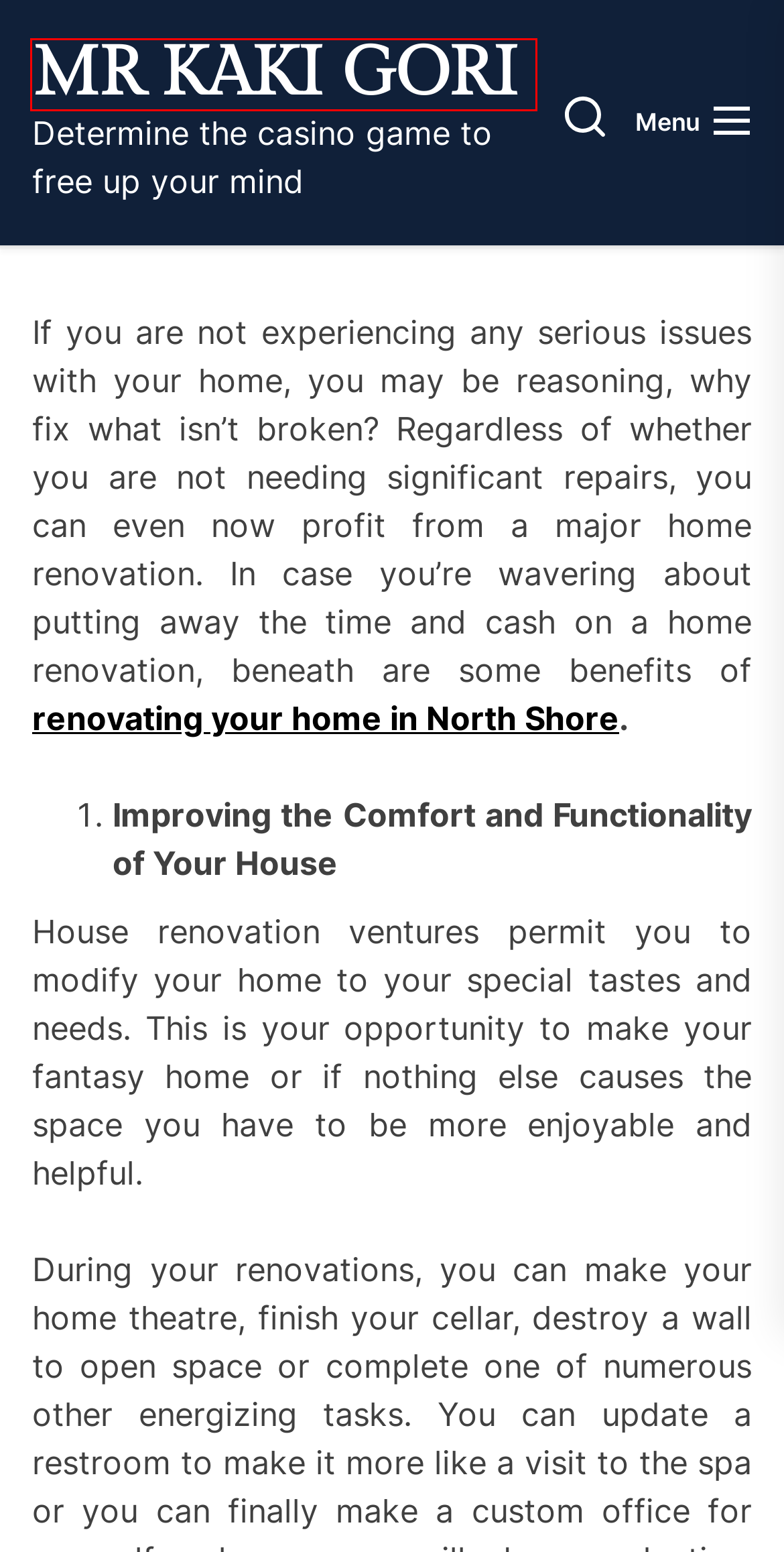You have a screenshot of a webpage with a red bounding box around a UI element. Determine which webpage description best matches the new webpage that results from clicking the element in the bounding box. Here are the candidates:
A. An effective way to install a staircase – Mr Kaki Gori
B. A Cut Above: Personalized Property Management by Redfish – Mr Kaki Gori
C. Unveiling the Charms of Apartments: Your Gateway to Luxury Living – Mr Kaki Gori
D. Mr Kaki Gori – Determine the casino game to free up your mind
E. Finance – Mr Kaki Gori
F. December 2023 – Mr Kaki Gori
G. April 2022 – Mr Kaki Gori
H. April 2021 – Mr Kaki Gori

D